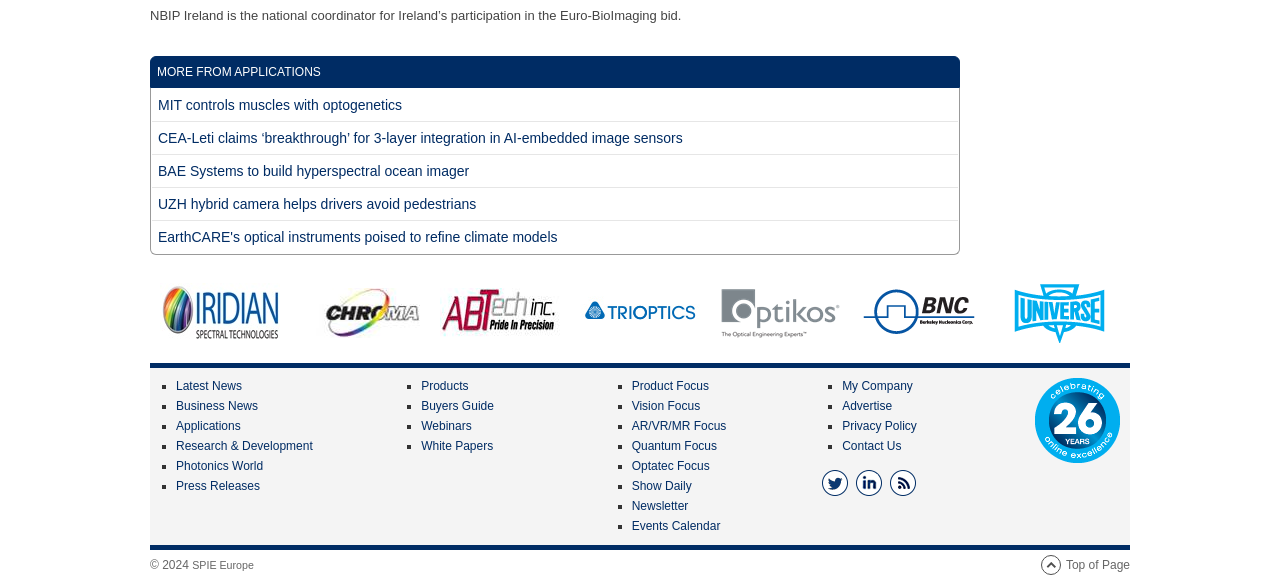Kindly determine the bounding box coordinates of the area that needs to be clicked to fulfill this instruction: "Check out Events Calendar".

[0.493, 0.89, 0.563, 0.914]